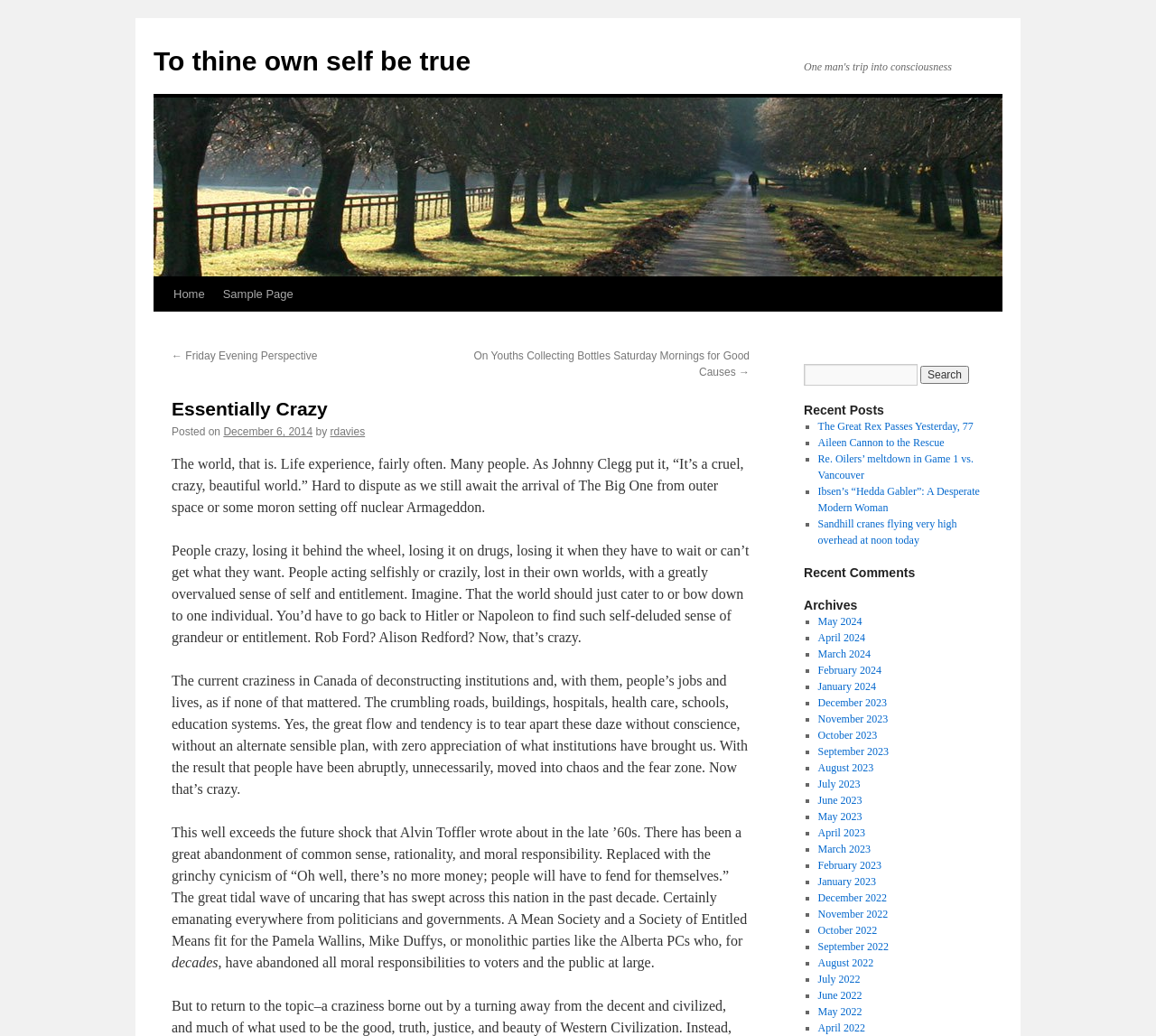Please specify the bounding box coordinates for the clickable region that will help you carry out the instruction: "Go to Home page".

[0.142, 0.268, 0.185, 0.301]